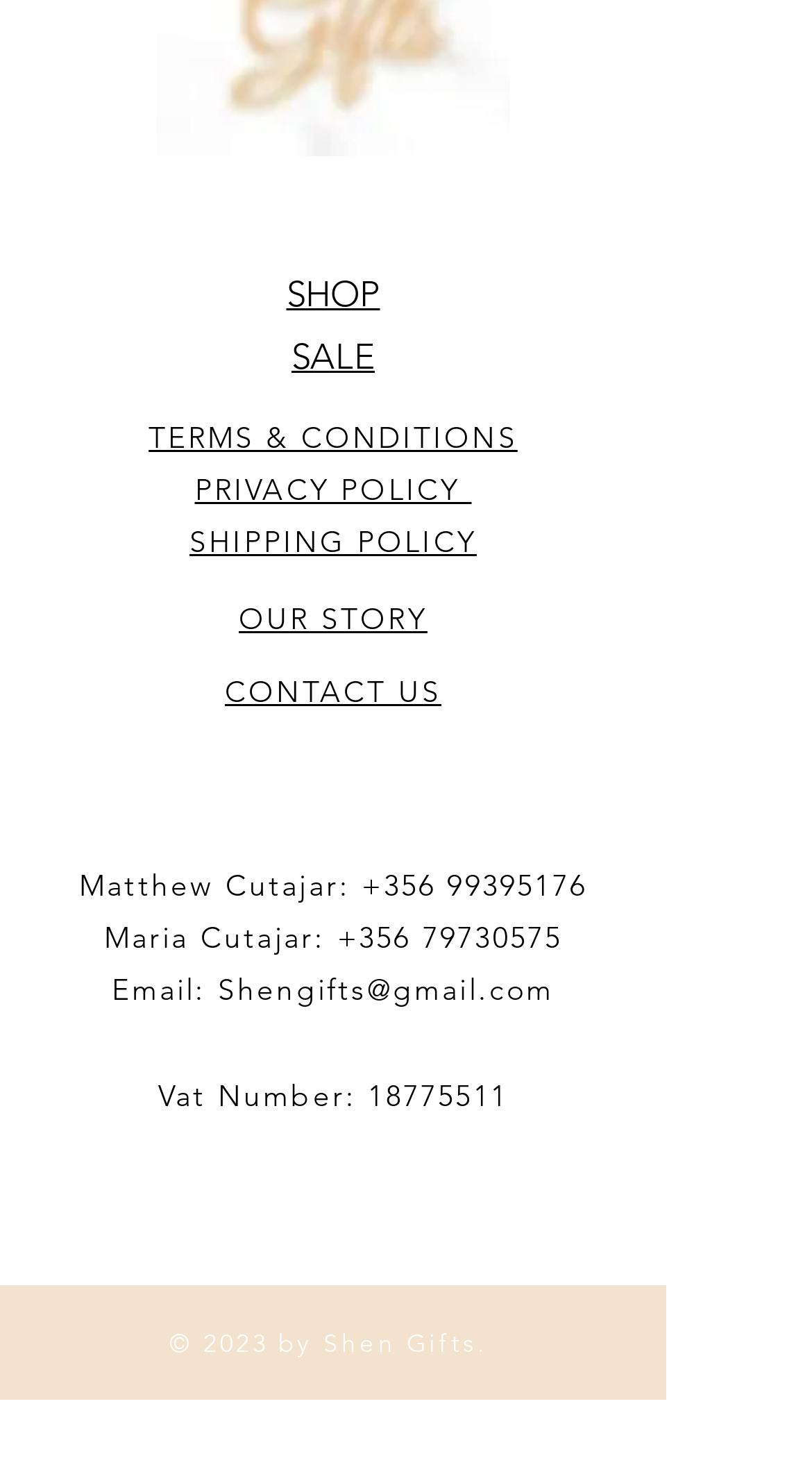Provide the bounding box coordinates of the section that needs to be clicked to accomplish the following instruction: "Contact us via +356 99395176."

[0.446, 0.585, 0.723, 0.61]